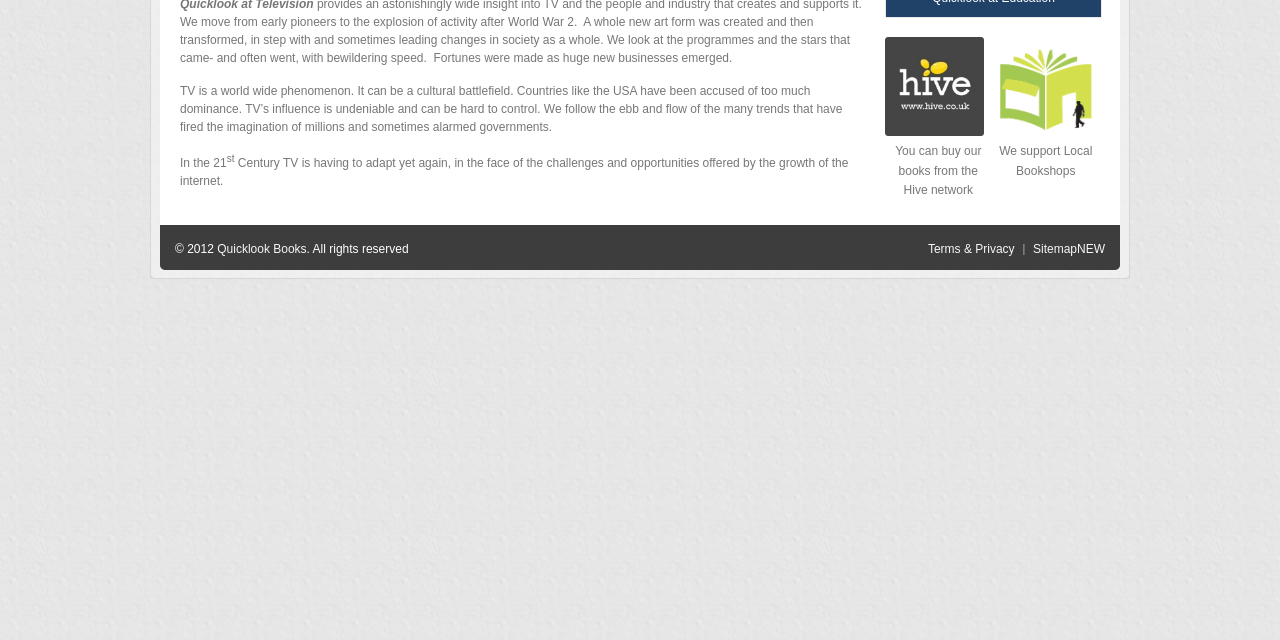Using the element description provided, determine the bounding box coordinates in the format (top-left x, top-left y, bottom-right x, bottom-right y). Ensure that all values are floating point numbers between 0 and 1. Element description: SitemapNEW

[0.807, 0.378, 0.863, 0.4]